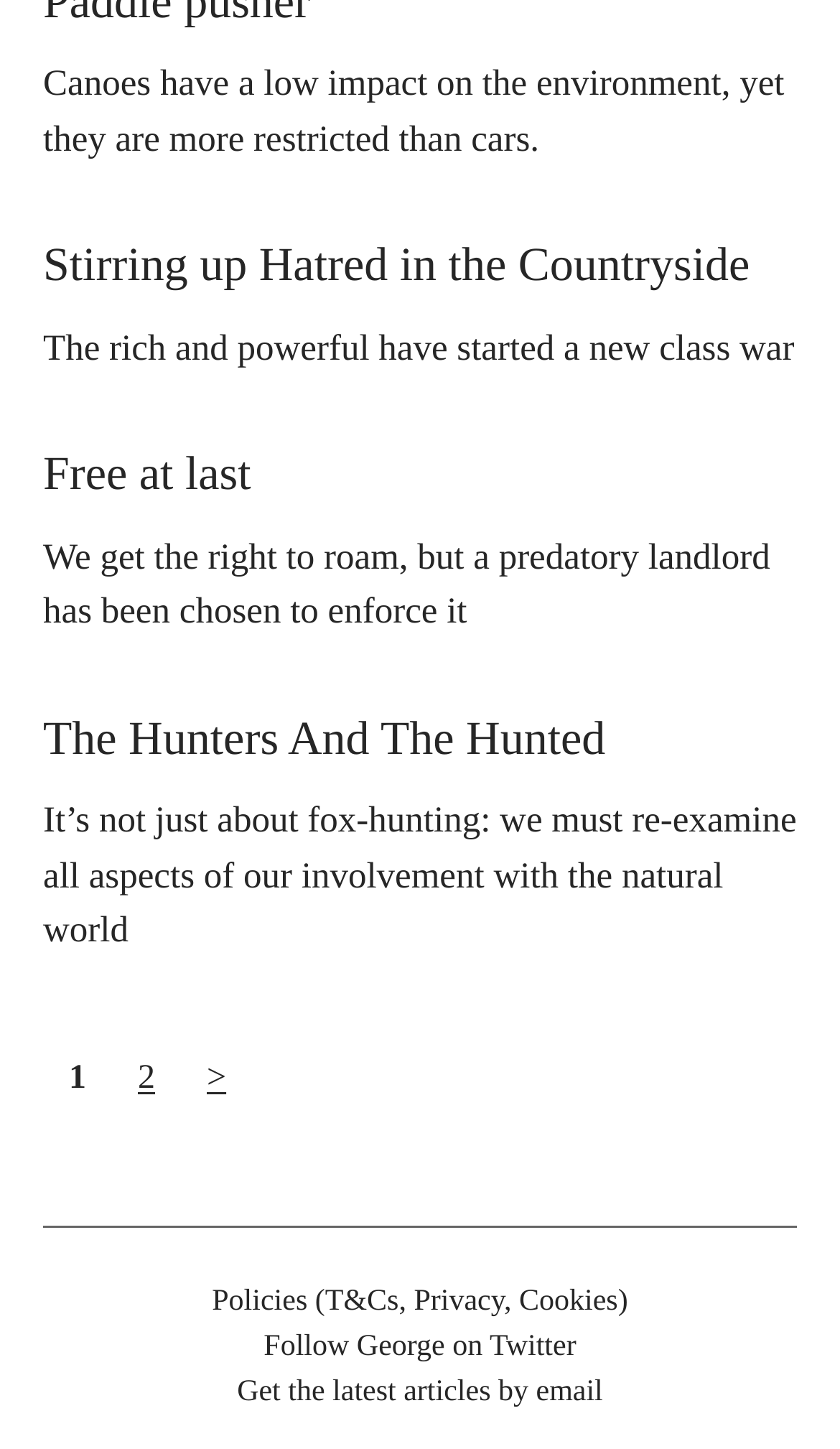Can you show the bounding box coordinates of the region to click on to complete the task described in the instruction: "Read about LASIK surgery"?

None